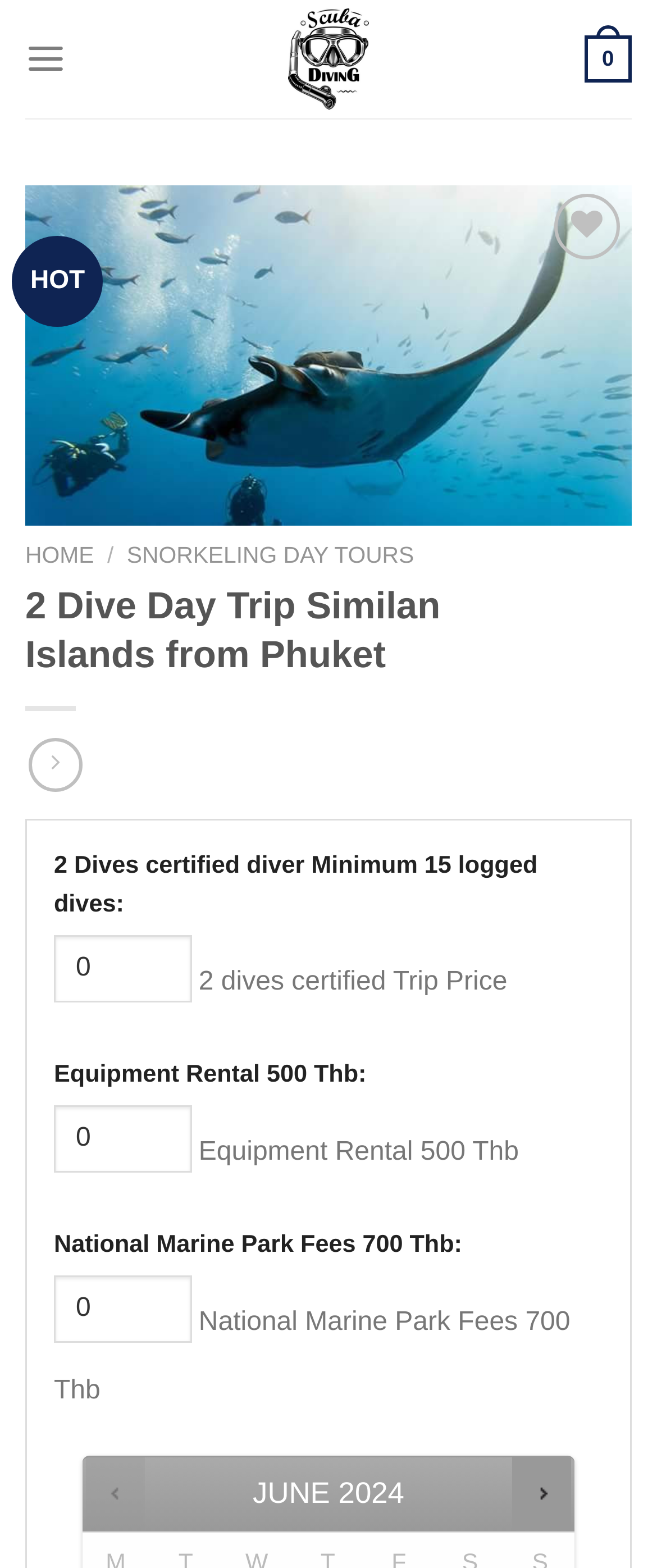Summarize the contents and layout of the webpage in detail.

The webpage is about a 2 Dive Day Trip to Similan Islands from Phuket, with a focus on scuba diving and snorkeling. At the top, there is a logo and a link to "SIMILAN.tours" on the left, and a menu link on the right. Below the logo, there is a wishlist button and a link to add to wishlist.

The main content of the page is divided into sections. On the left, there is a navigation menu with links to "HOME", "SNORKELING DAY TOURS", and other pages. On the right, there is a section with a heading "2 Dive Day Trip Similan Islands from Phuket" and a brief description of the trip.

Below the heading, there are several sections with details about the trip, including the price, equipment rental, and national marine park fees. Each section has a label and a spin button to select the quantity. There are also some static text elements with additional information.

At the bottom of the page, there are links to previous and next pages, as well as a calendar section with the month "JUNE" and year "2024" displayed. There is also a textbox labeled "Alternative:" where users can enter additional information.

Throughout the page, there are several images, including a logo, a banner image, and some icons. The overall layout is organized, with clear headings and concise text, making it easy to navigate and find information.